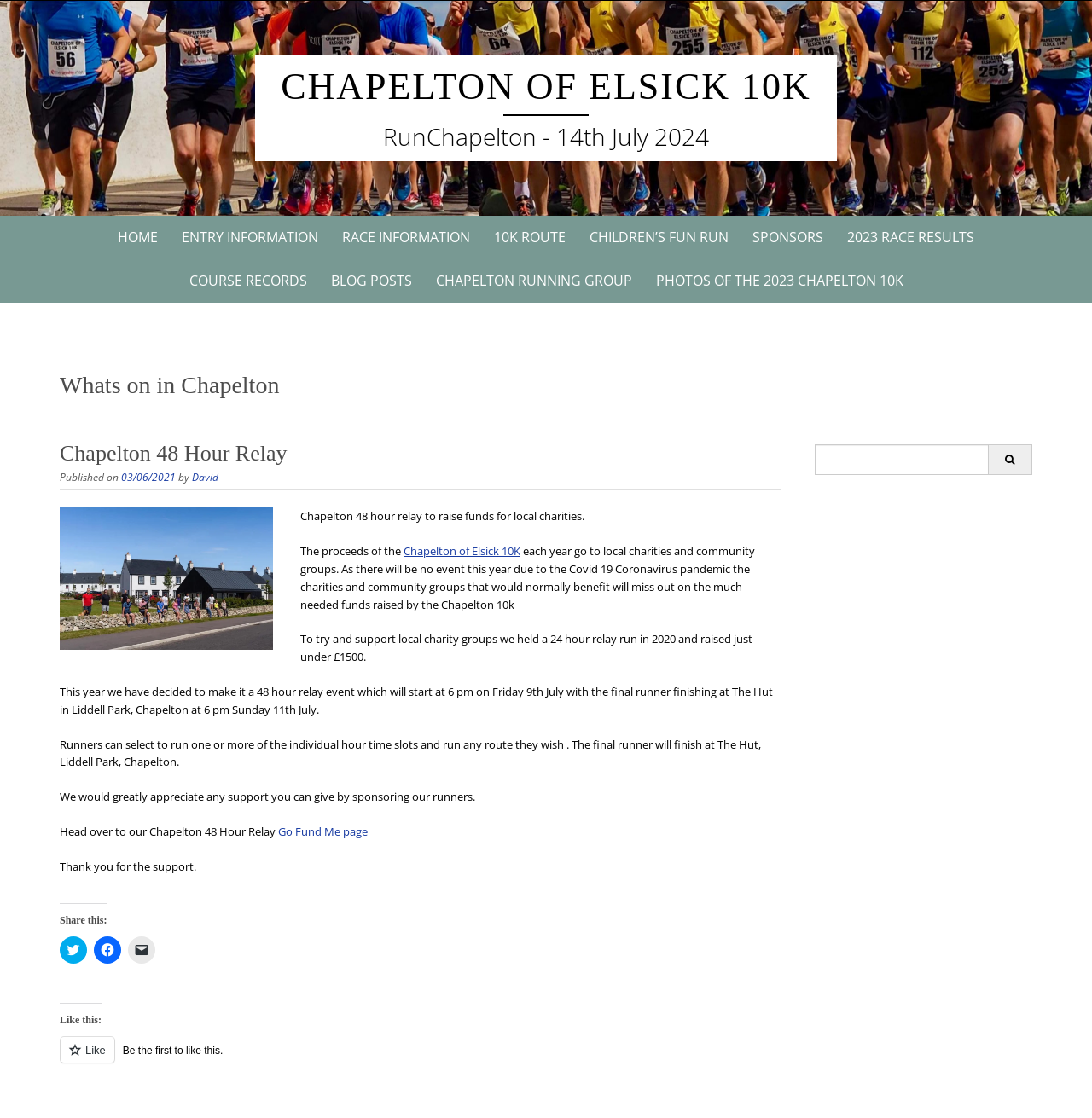Summarize the webpage in an elaborate manner.

This webpage is about the Chapelton of Elsick 10k event, specifically the "Whats on in Chapelton Archives" section. At the top, there is a large heading "CHAPELTON OF ELSICK 10K" with a link to the same title. Below it, there is another heading "RunChapelton - 14th July 2024".

On the top-left side, there is a link "Skip to content" and a navigation menu with links to "HOME", "ENTRY INFORMATION", "RACE INFORMATION", "10K ROUTE", "CHILDREN’S FUN RUN", "SPONSORS", and "2023 RACE RESULTS". Below the navigation menu, there are more links to "COURSE RECORDS", "BLOG POSTS", "CHAPELTON RUNNING GROUP", and "PHOTOS OF THE 2023 CHAPELTON 10K".

The main content of the page is an article about the "Chapelton 48 Hour Relay" event. The article has a heading "Chapelton 48 Hour Relay" and a link to the same title. Below the heading, there is a published date "03/06/2021" and an author "David". The article describes the event, which is a 48-hour relay run to raise funds for local charities. There is an image related to the event.

The article continues to explain that the event is held to support local charity groups, and it provides details about the event schedule and how to participate. There are also links to a "Go Fund Me page" and a call to action to support the runners.

At the bottom of the article, there are social media sharing links to Twitter, Facebook, and email. There is also a "Like this" section with a like button and an iframe to like or reblog the content.

On the right side of the page, there is a complementary section with a search box that allows users to search for specific content.